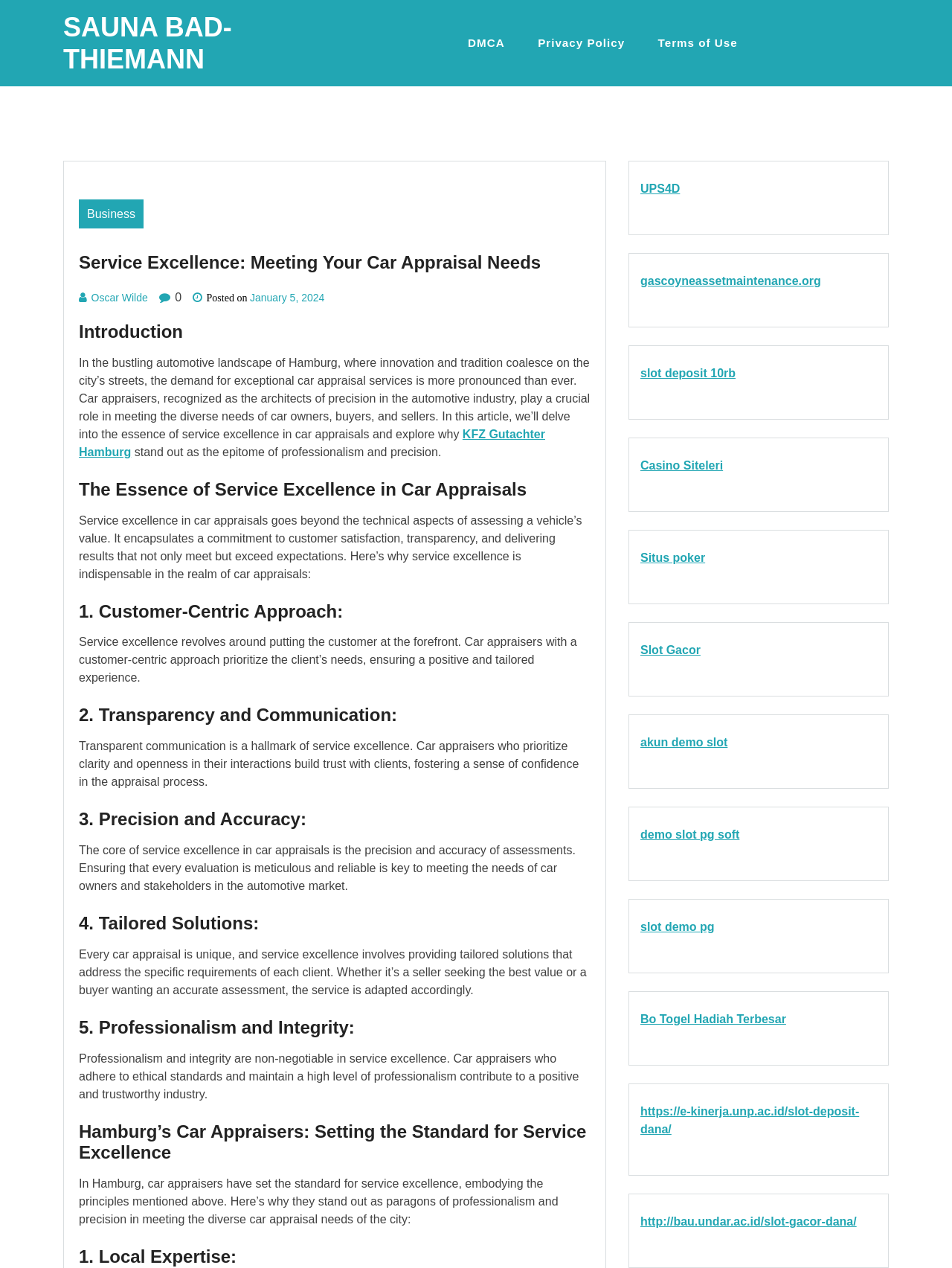Identify the bounding box coordinates for the element that needs to be clicked to fulfill this instruction: "Check out UPS4D link". Provide the coordinates in the format of four float numbers between 0 and 1: [left, top, right, bottom].

[0.673, 0.144, 0.714, 0.154]